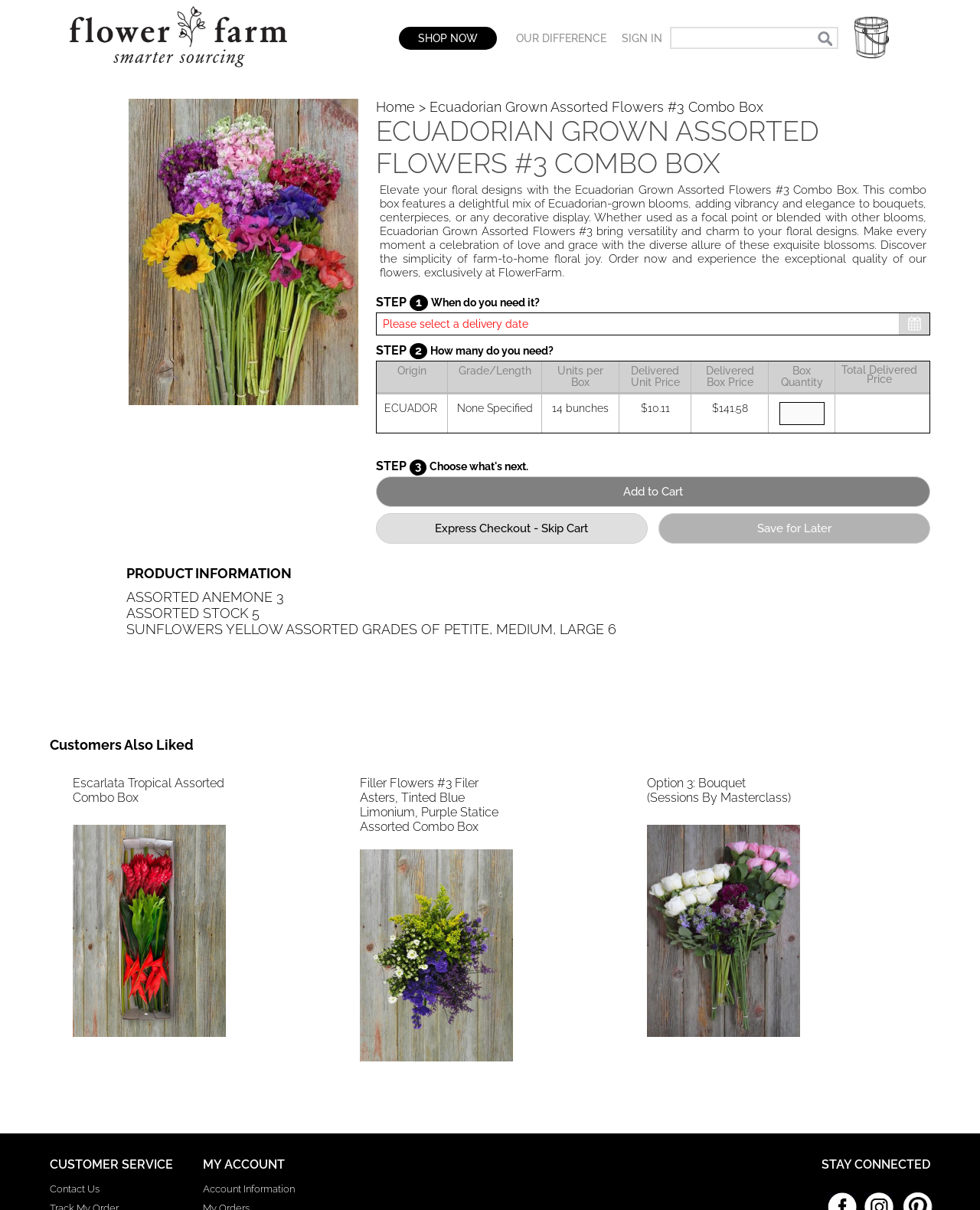Point out the bounding box coordinates of the section to click in order to follow this instruction: "Add to cart".

[0.383, 0.394, 0.949, 0.419]